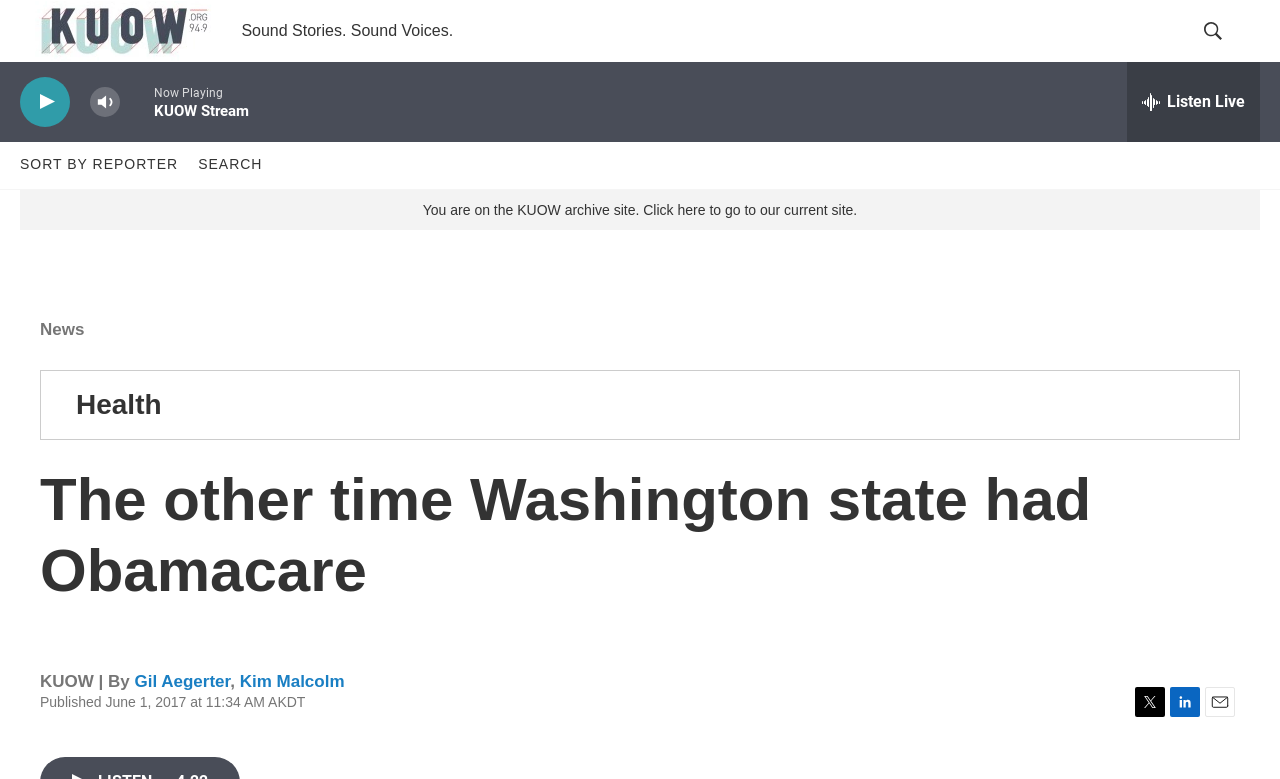Please identify the bounding box coordinates of the area that needs to be clicked to fulfill the following instruction: "listen to all streams."

[0.88, 0.135, 0.984, 0.237]